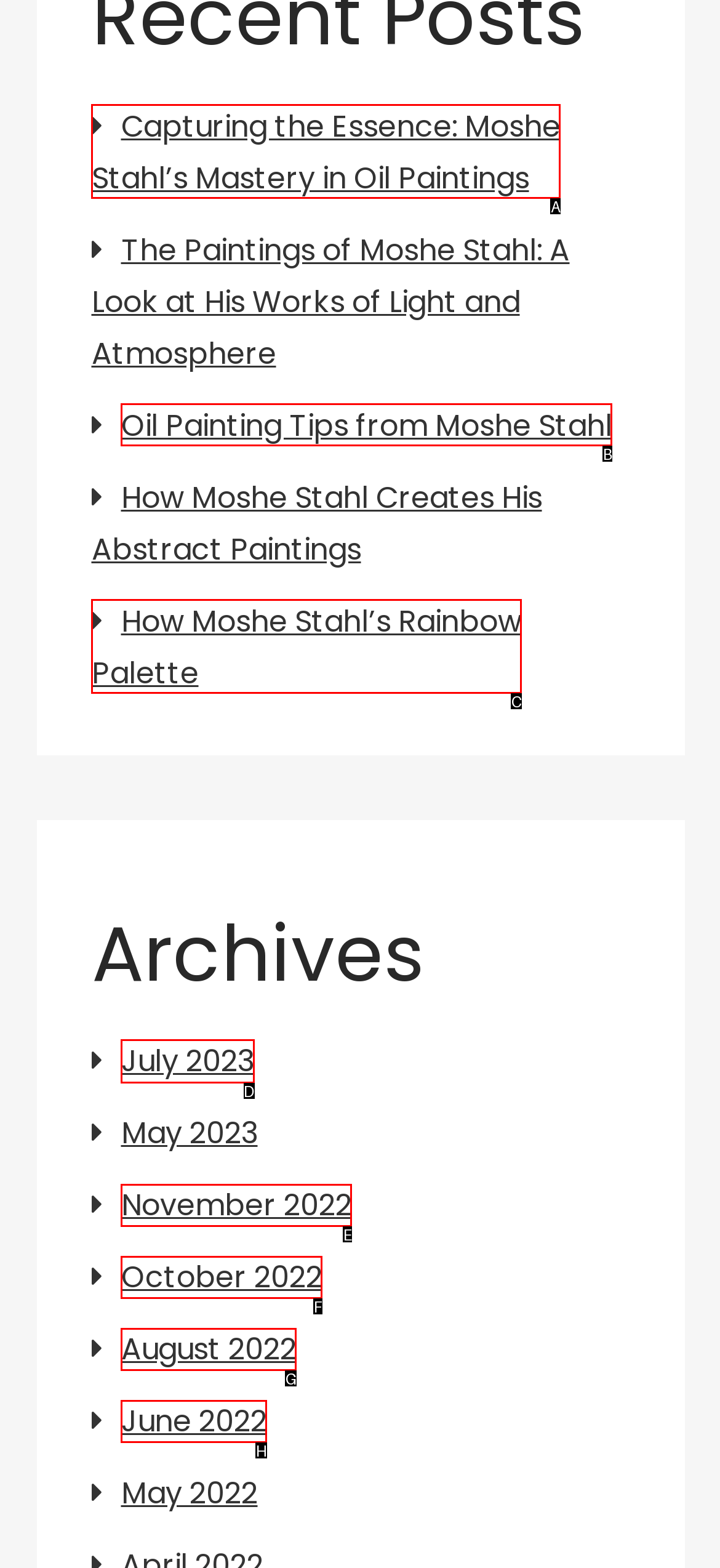Identify the letter of the option that should be selected to accomplish the following task: Check posts from July 2023. Provide the letter directly.

D